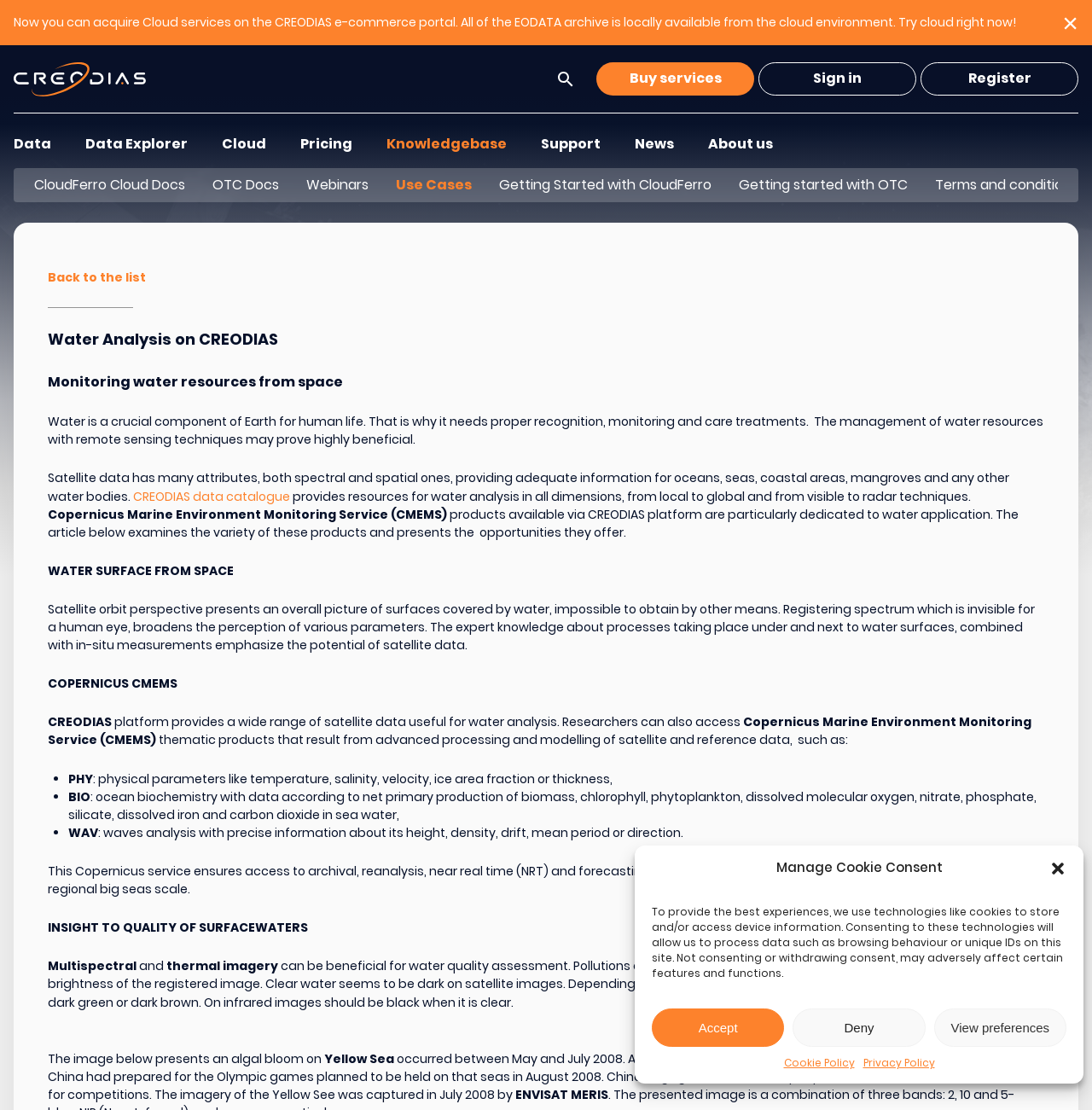Please determine the bounding box coordinates of the clickable area required to carry out the following instruction: "View Data Explorer". The coordinates must be four float numbers between 0 and 1, represented as [left, top, right, bottom].

[0.078, 0.121, 0.172, 0.139]